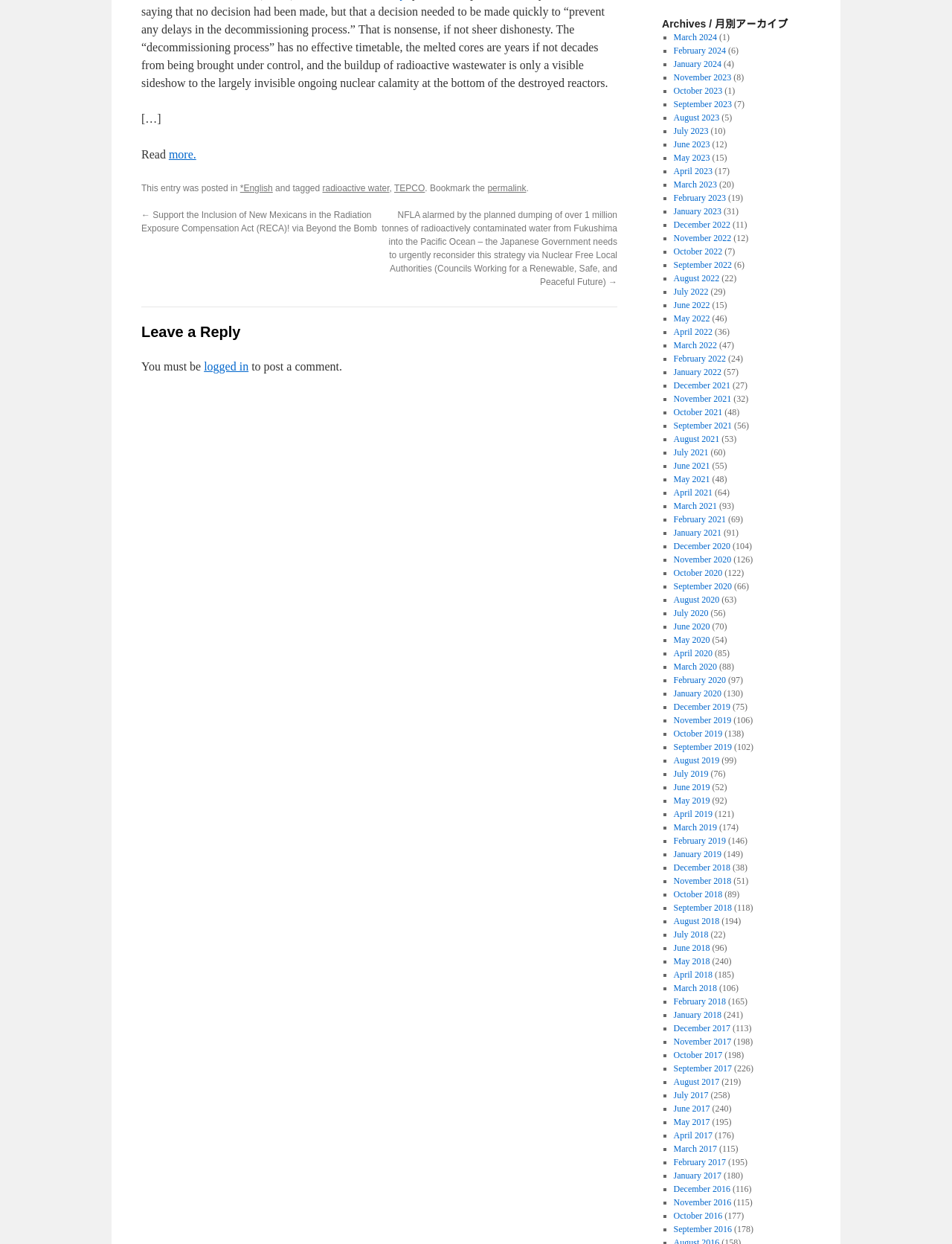Please indicate the bounding box coordinates of the element's region to be clicked to achieve the instruction: "Click on the 'more' link". Provide the coordinates as four float numbers between 0 and 1, i.e., [left, top, right, bottom].

[0.177, 0.119, 0.206, 0.129]